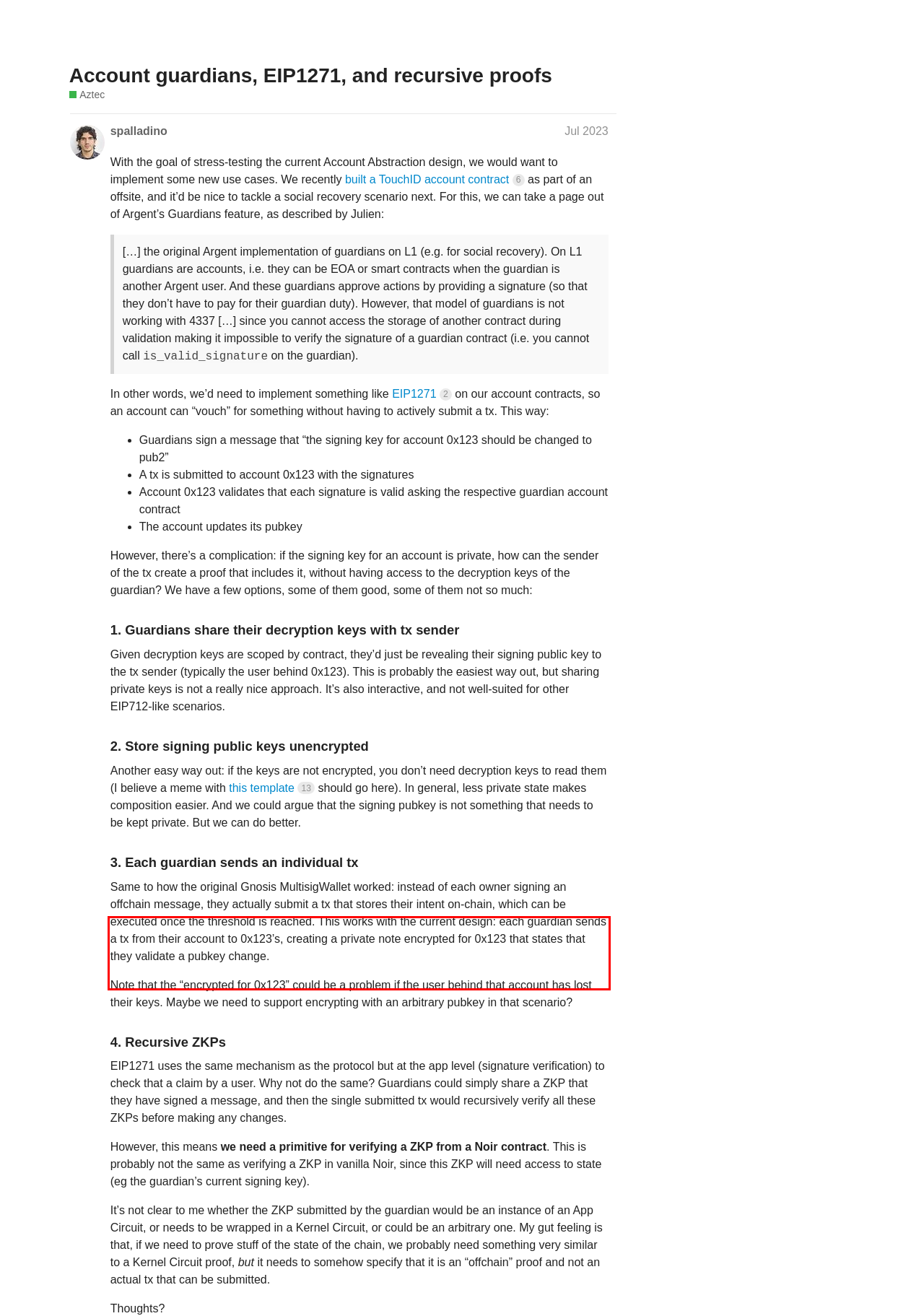Analyze the red bounding box in the provided webpage screenshot and generate the text content contained within.

I’m wondering how would be best for a wallet to handle these proof requests. It’d be nice if a full simulation could be run just collecting these proof requests, and then the wallet presents all requests in batch to the user. But this requires bypassing proof authentication checks during this initial simulation run, which may need a new keyword to support…?